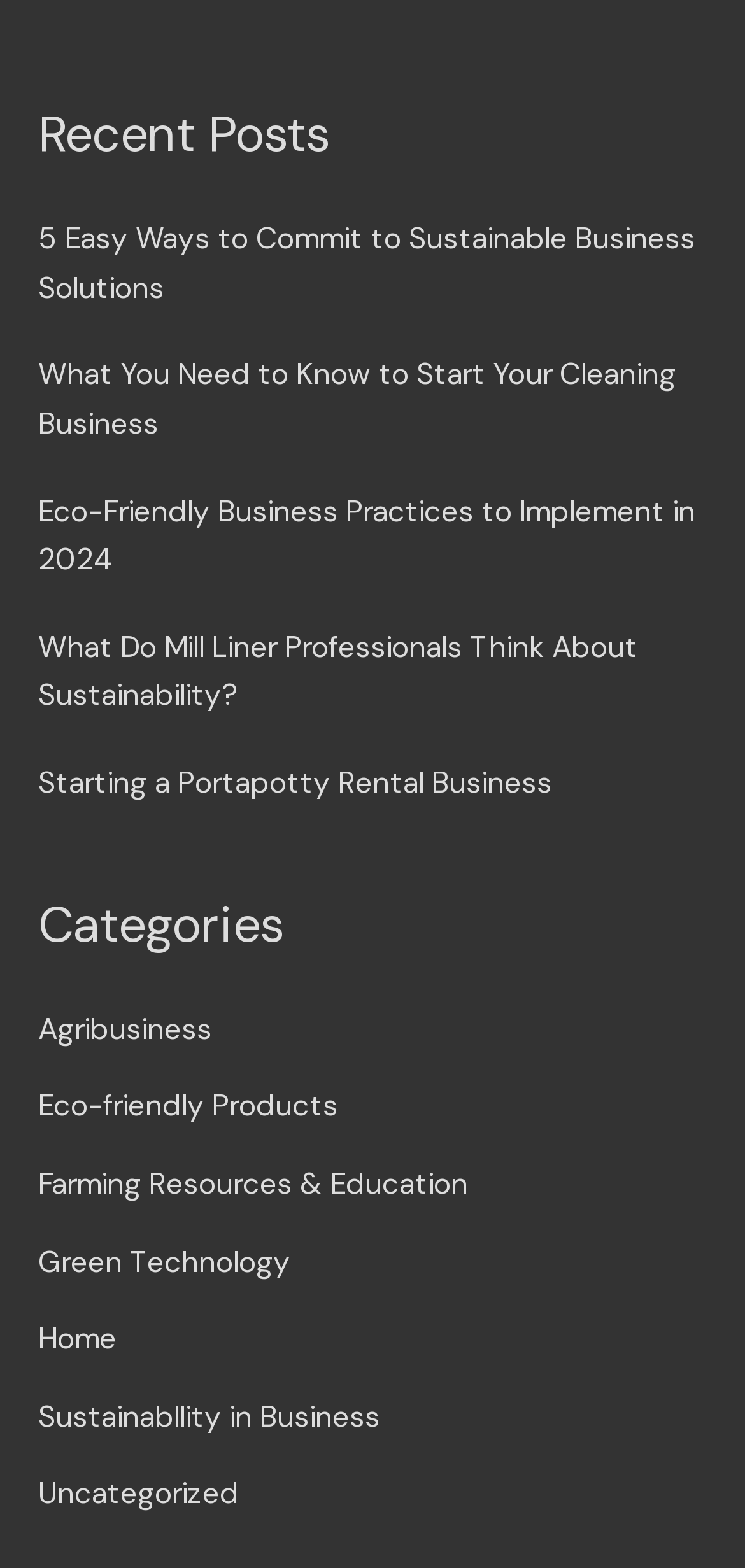Highlight the bounding box coordinates of the element that should be clicked to carry out the following instruction: "explore green technology". The coordinates must be given as four float numbers ranging from 0 to 1, i.e., [left, top, right, bottom].

[0.051, 0.792, 0.39, 0.817]